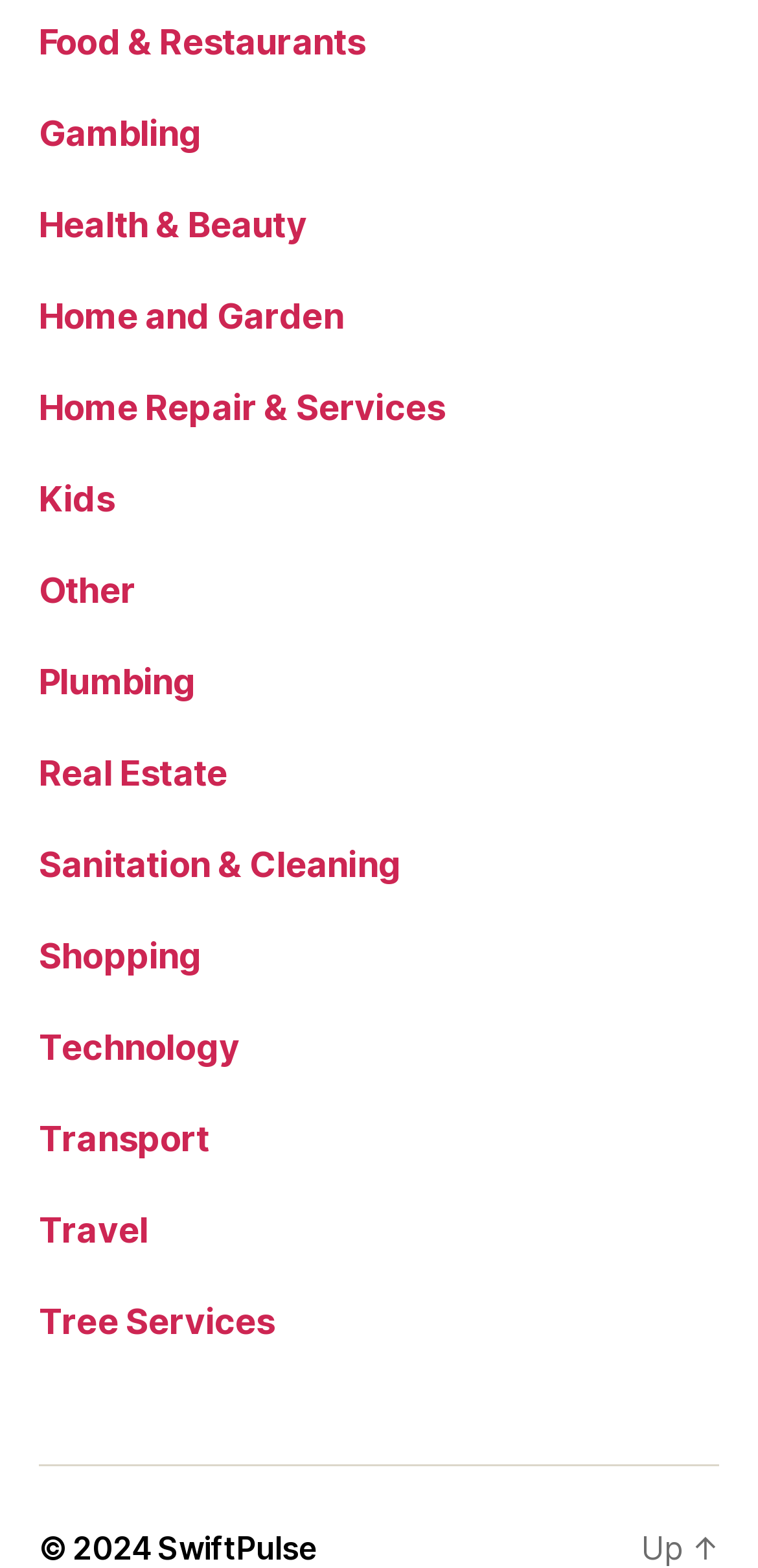Give a succinct answer to this question in a single word or phrase: 
How many categories are listed?

19